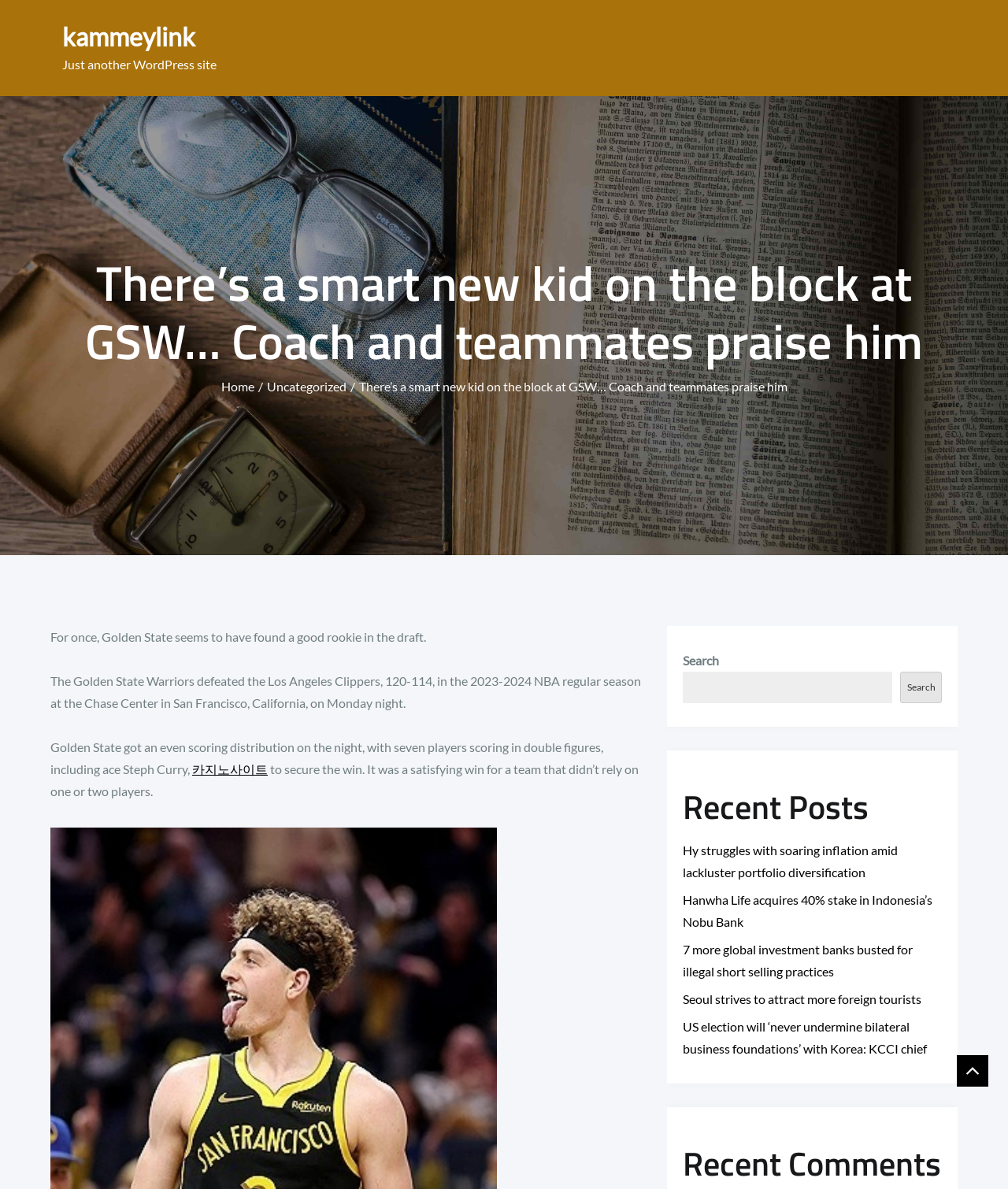Locate the bounding box coordinates of the item that should be clicked to fulfill the instruction: "Visit the '카지노사이트'".

[0.191, 0.641, 0.266, 0.653]